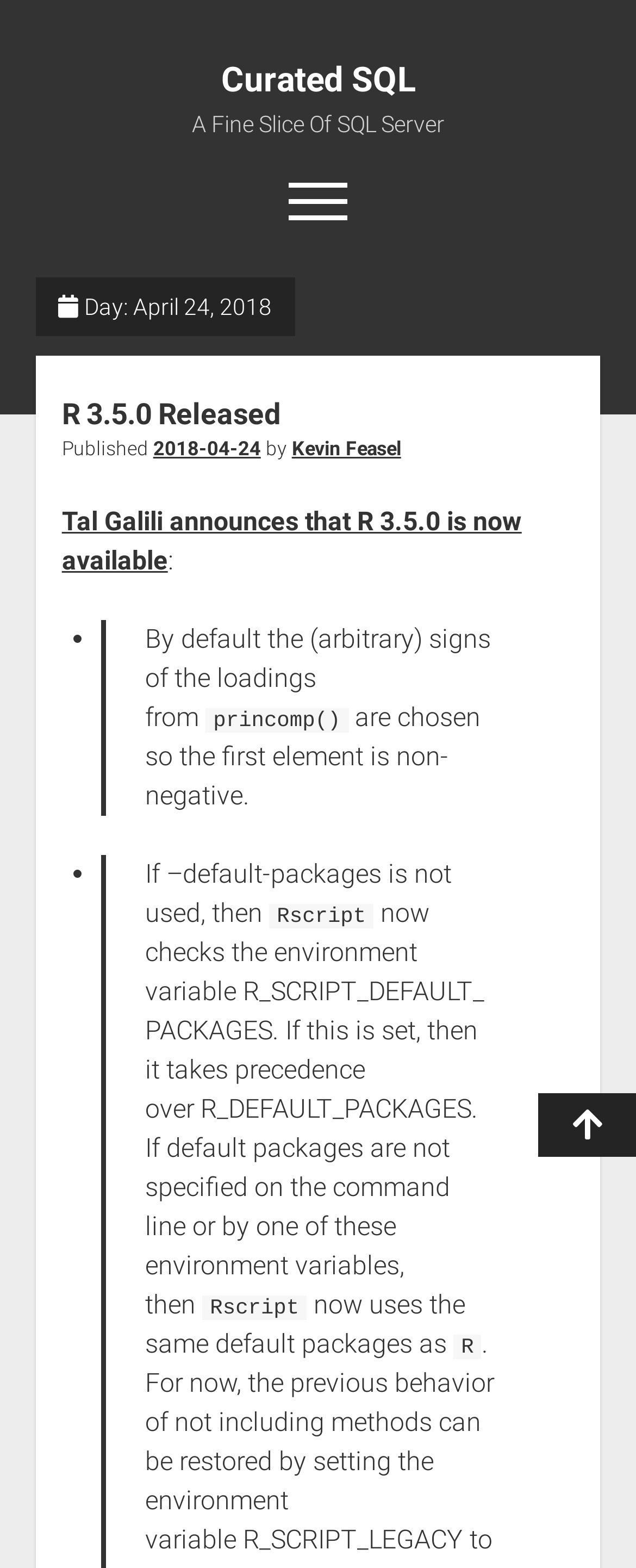Please reply with a single word or brief phrase to the question: 
What is the date of the article 'R 3.5.0 Released'?

2018-04-24